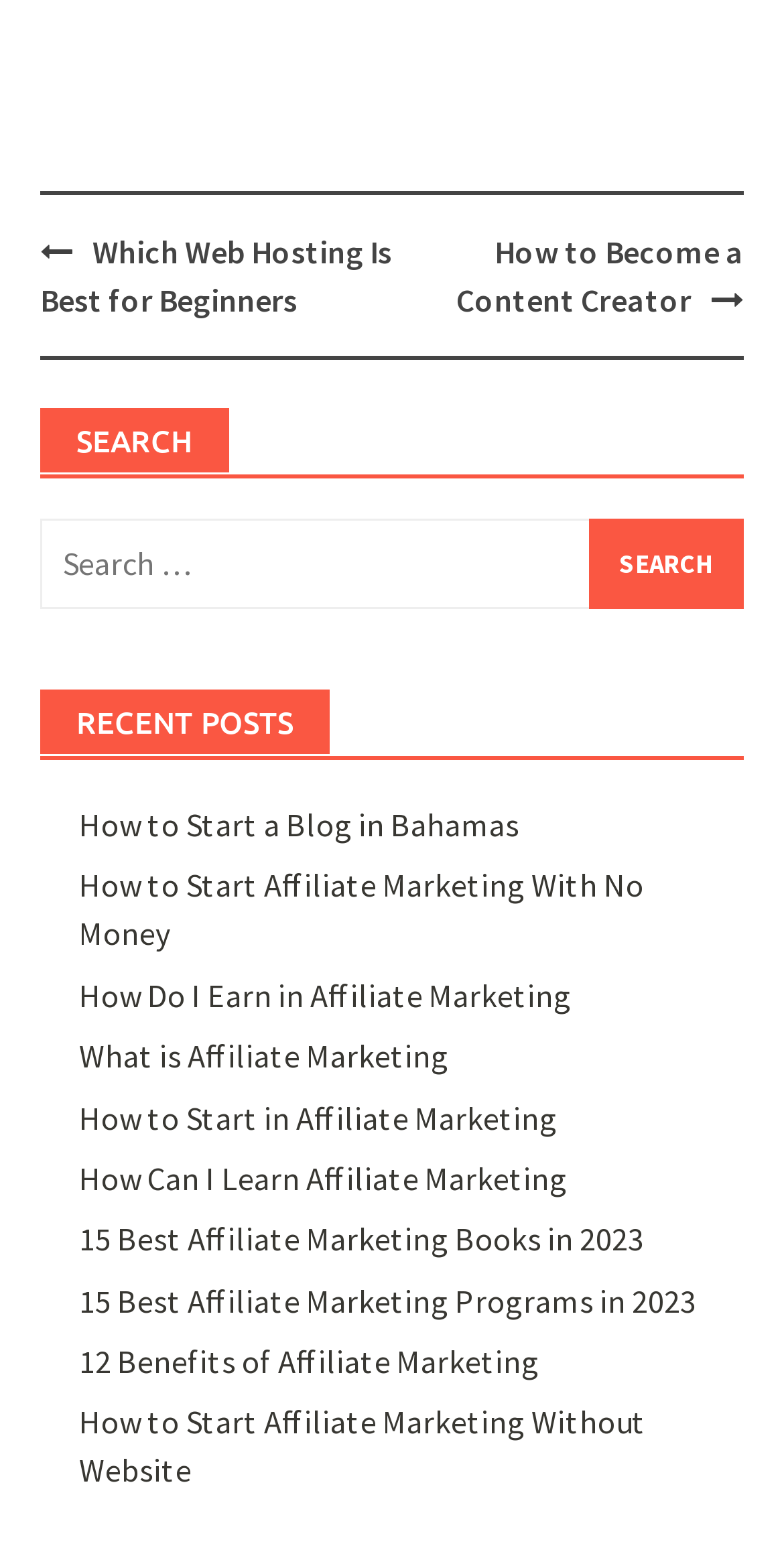What is the purpose of the search bar?
Analyze the image and deliver a detailed answer to the question.

The search bar is located in the middle of the webpage, with a label 'Search for:' and a button 'Search'. This suggests that the user can input keywords or phrases to search for relevant content within the website.